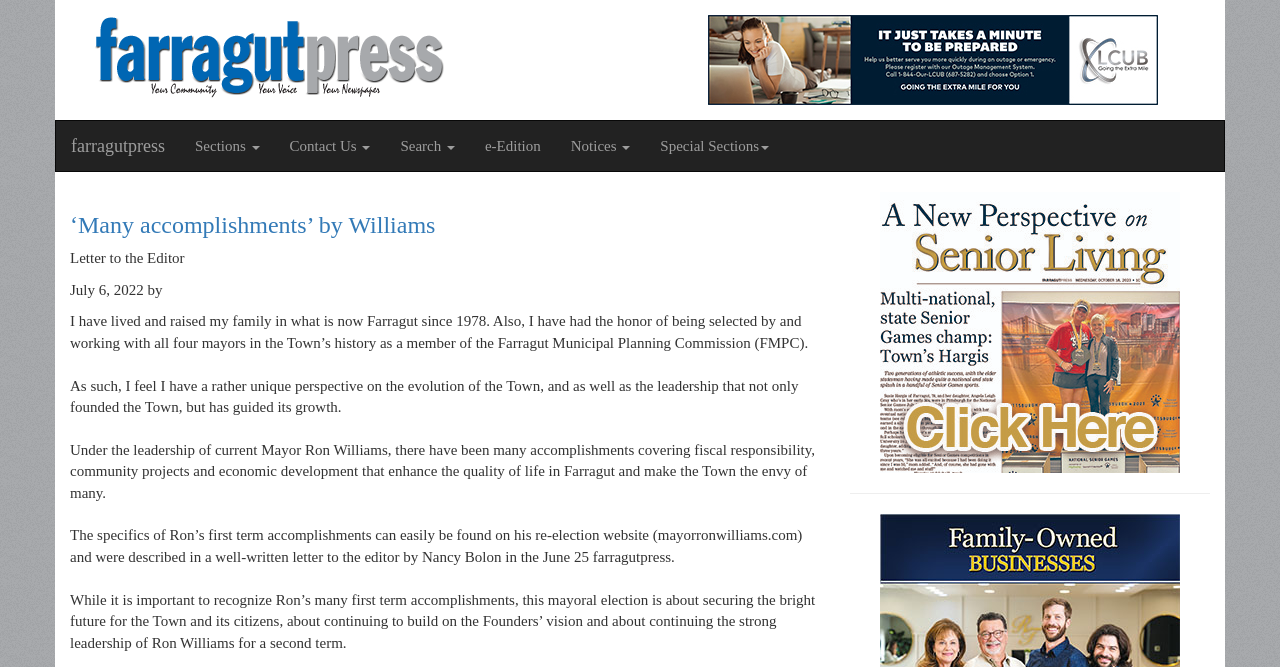Please reply to the following question with a single word or a short phrase:
Who is the current mayor of Farragut?

Ron Williams